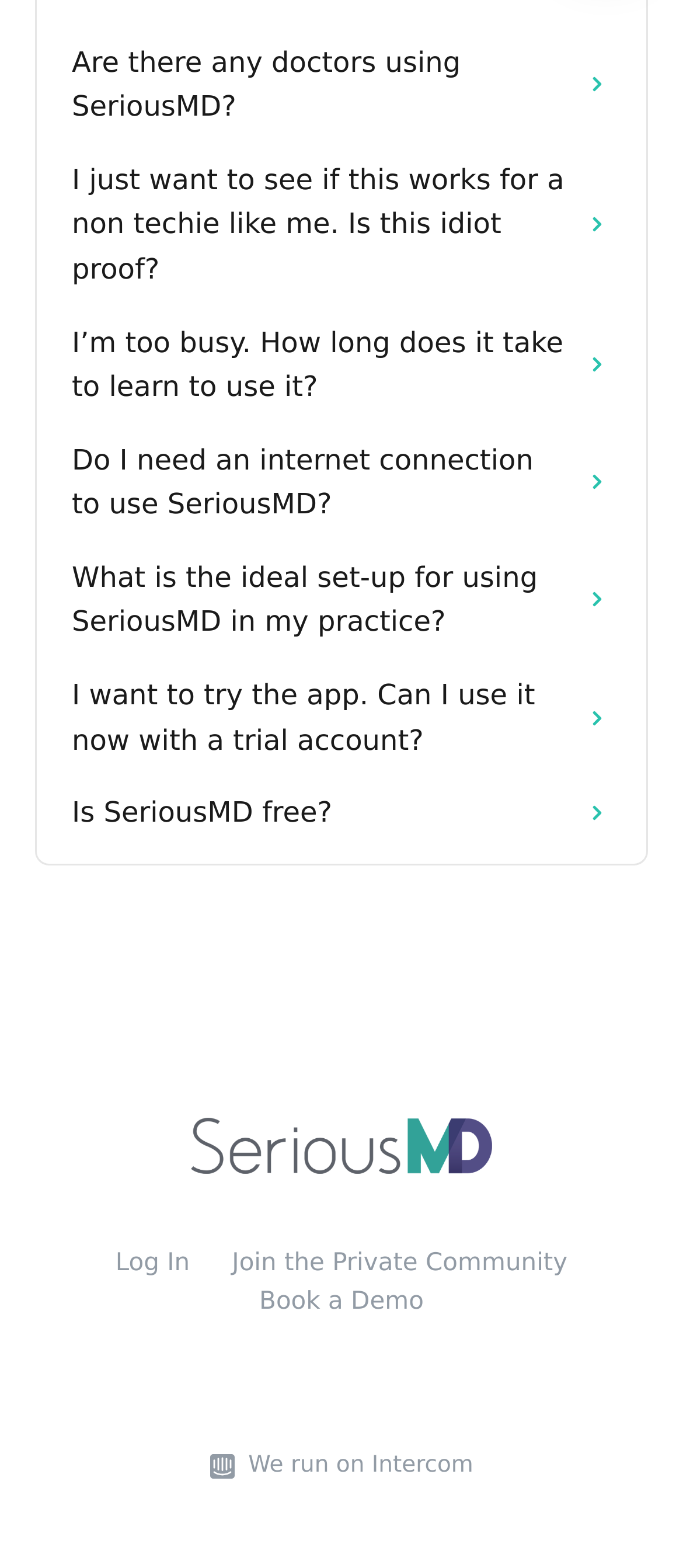Please determine the bounding box coordinates of the element to click on in order to accomplish the following task: "Open 'SeriousMD Doctors Help Center | Guides & FAQ'". Ensure the coordinates are four float numbers ranging from 0 to 1, i.e., [left, top, right, bottom].

[0.28, 0.718, 0.72, 0.742]